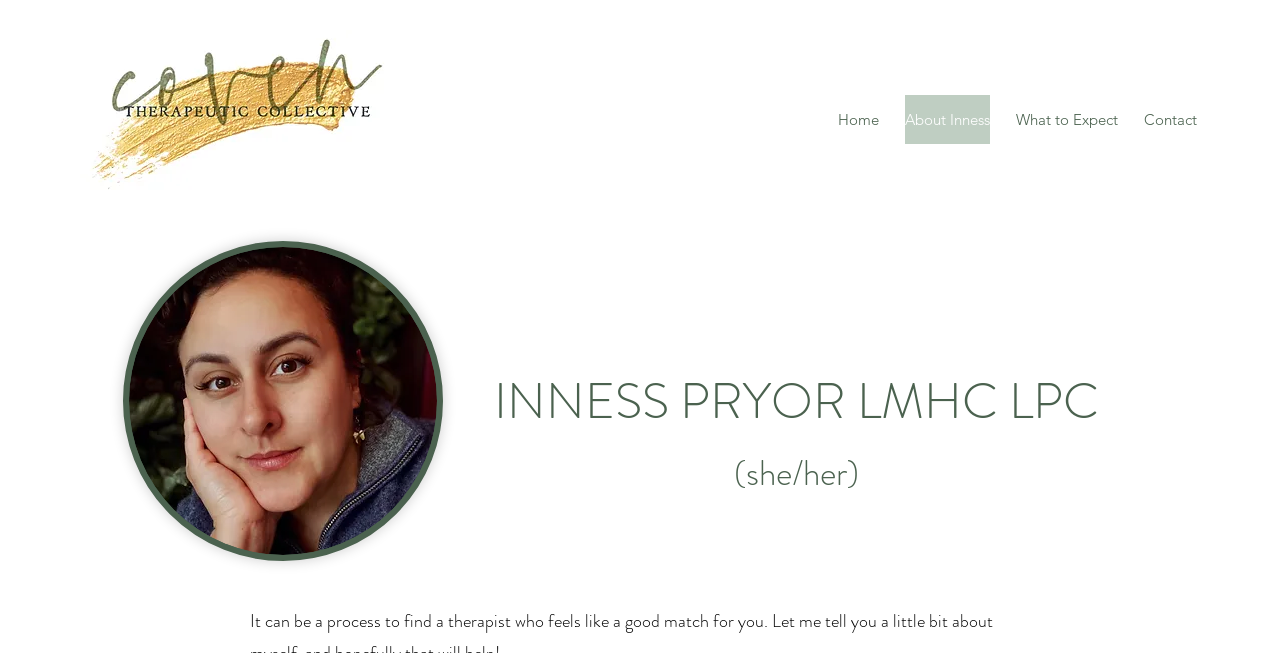Answer the following query concisely with a single word or phrase:
Is there an image on the webpage?

Yes